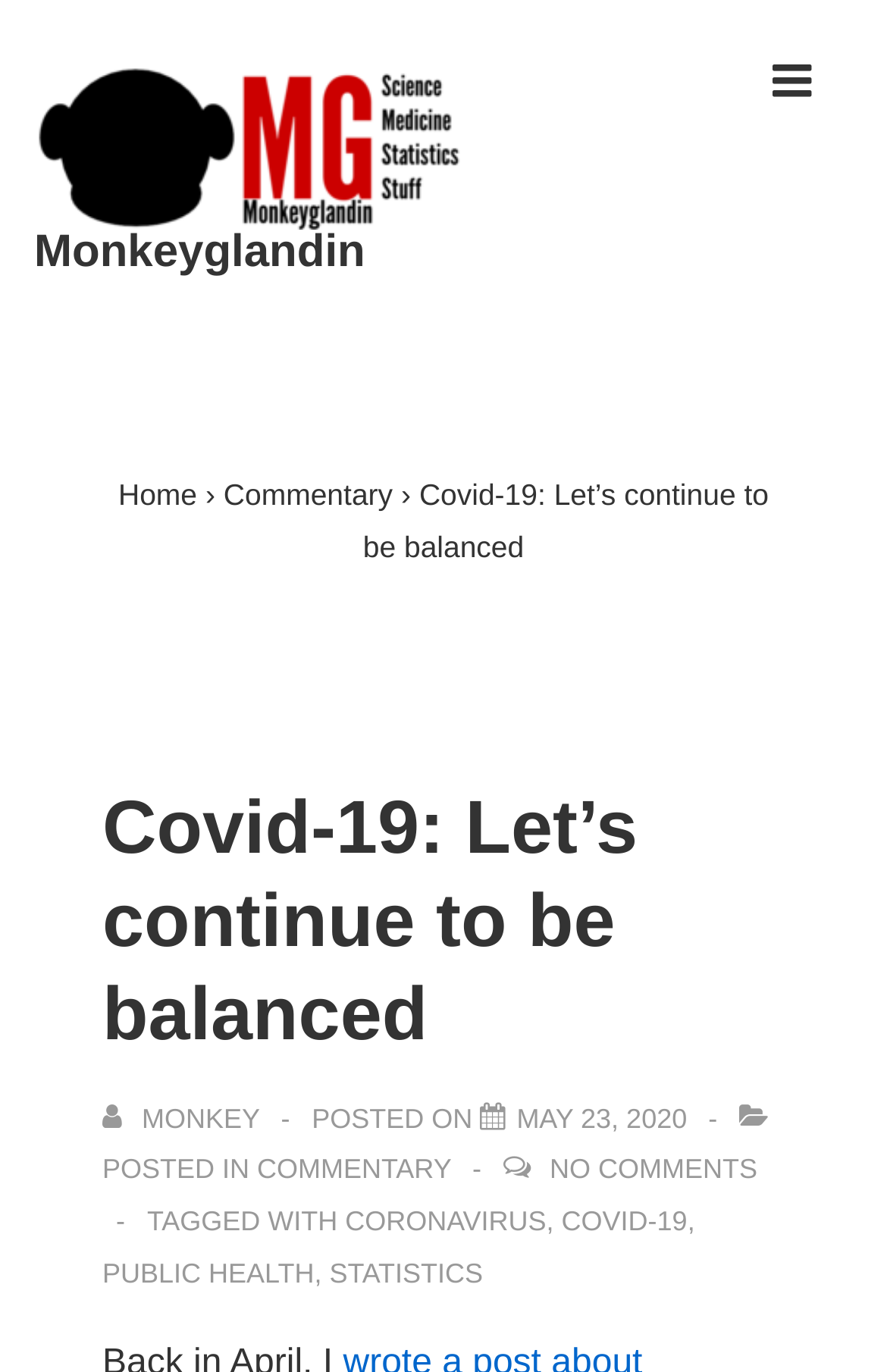What is the category of the post?
Please respond to the question thoroughly and include all relevant details.

The category of the post can be determined by looking at the link element with the text 'COMMENTARY' which is located near the post title and is likely indicating the category of the post.